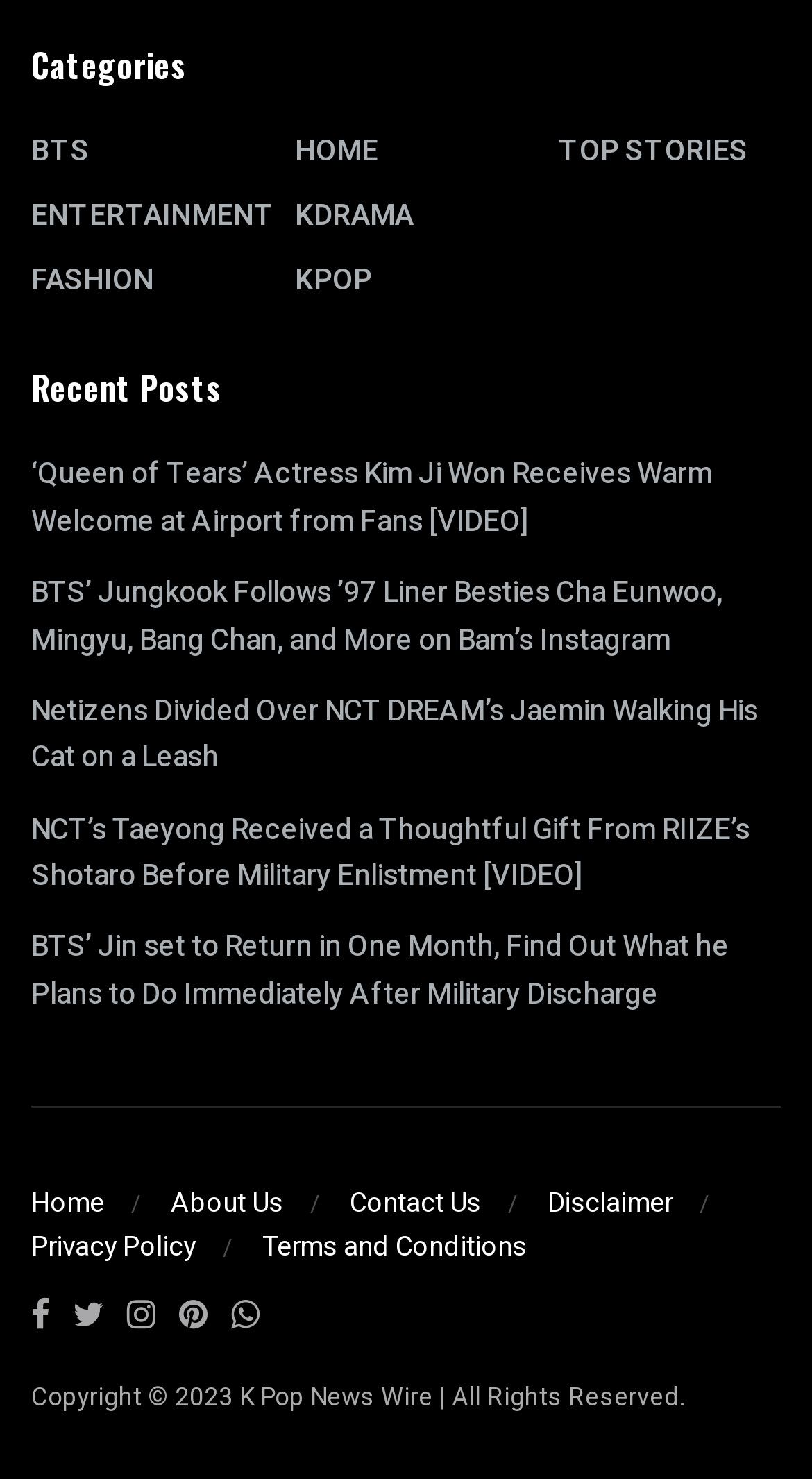Determine the bounding box coordinates of the clickable region to execute the instruction: "Click on the 'KPOP' category". The coordinates should be four float numbers between 0 and 1, denoted as [left, top, right, bottom].

[0.363, 0.174, 0.458, 0.204]